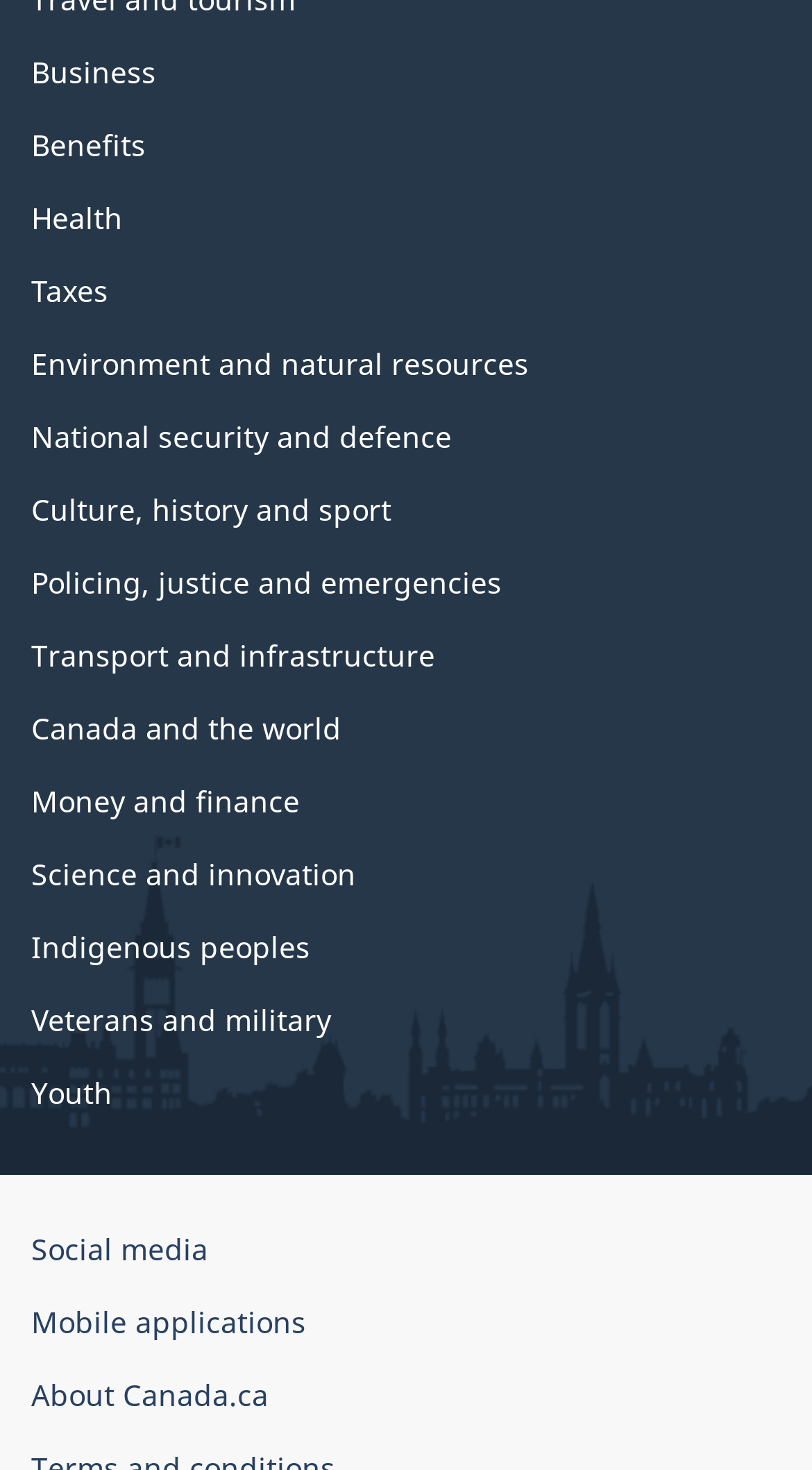Determine the bounding box coordinates of the clickable region to follow the instruction: "View Environment and natural resources".

[0.038, 0.234, 0.651, 0.261]